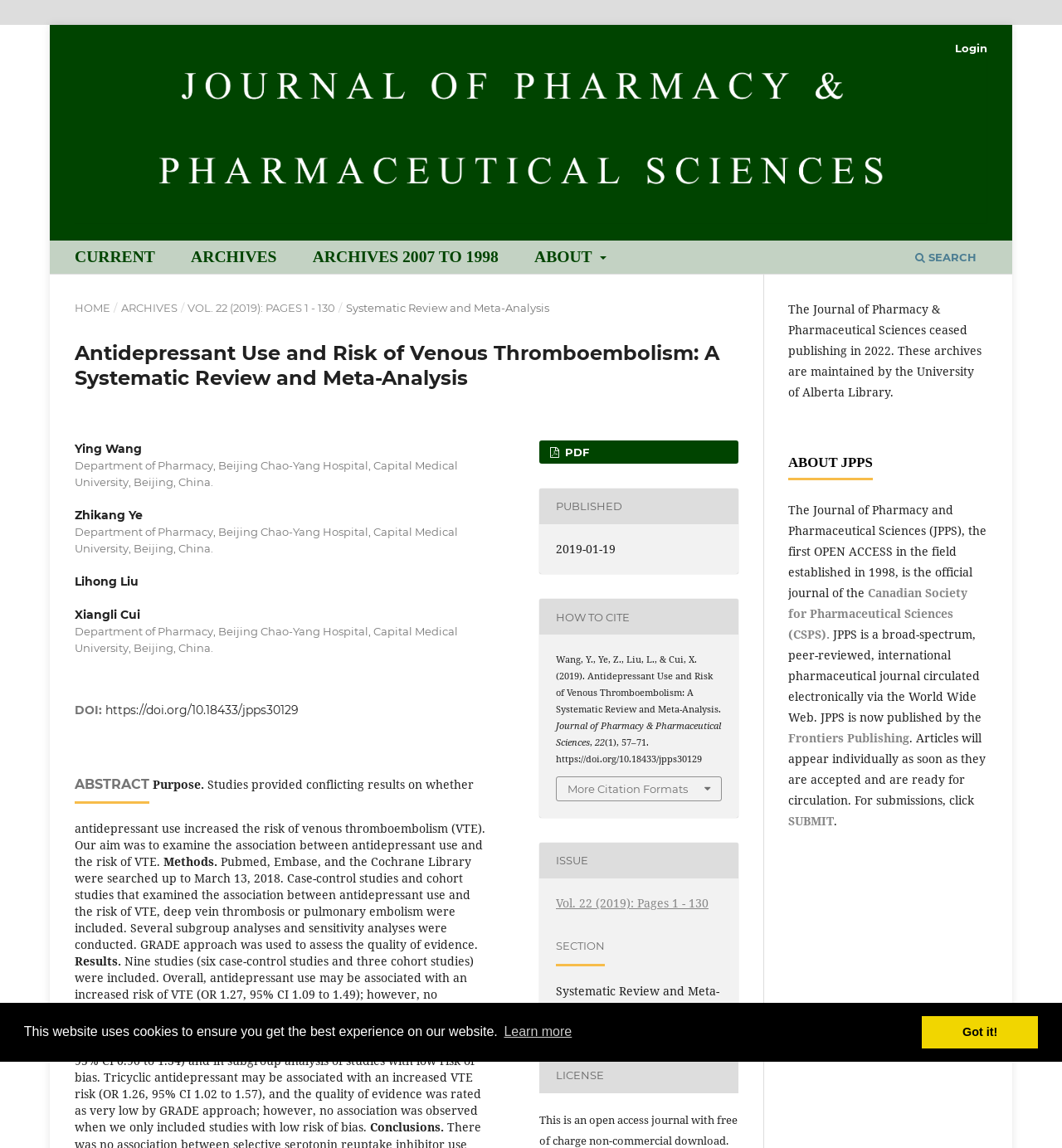What is the publication date of the article?
Please give a detailed and elaborate explanation in response to the question.

I found the answer by looking at the section below the abstract, where it says 'PUBLISHED 2019-01-19'. The publication date is clearly stated there.